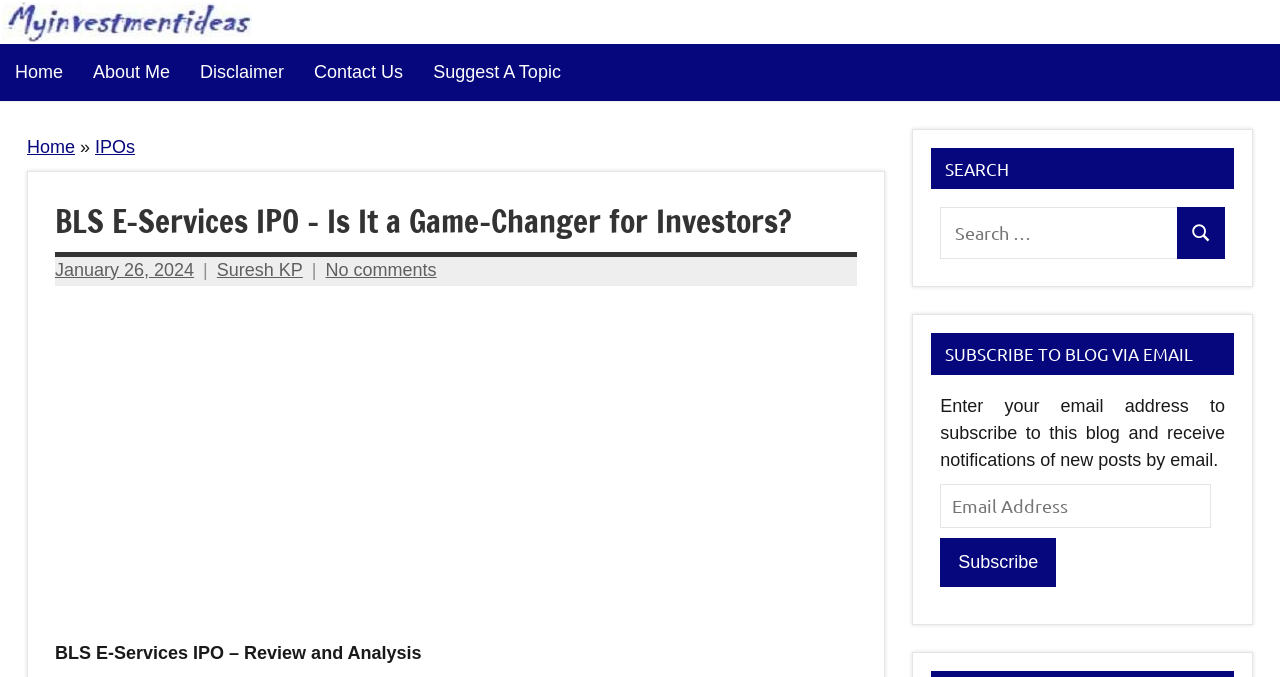Predict the bounding box coordinates of the area that should be clicked to accomplish the following instruction: "Subscribe to the blog via email". The bounding box coordinates should consist of four float numbers between 0 and 1, i.e., [left, top, right, bottom].

[0.735, 0.795, 0.825, 0.867]